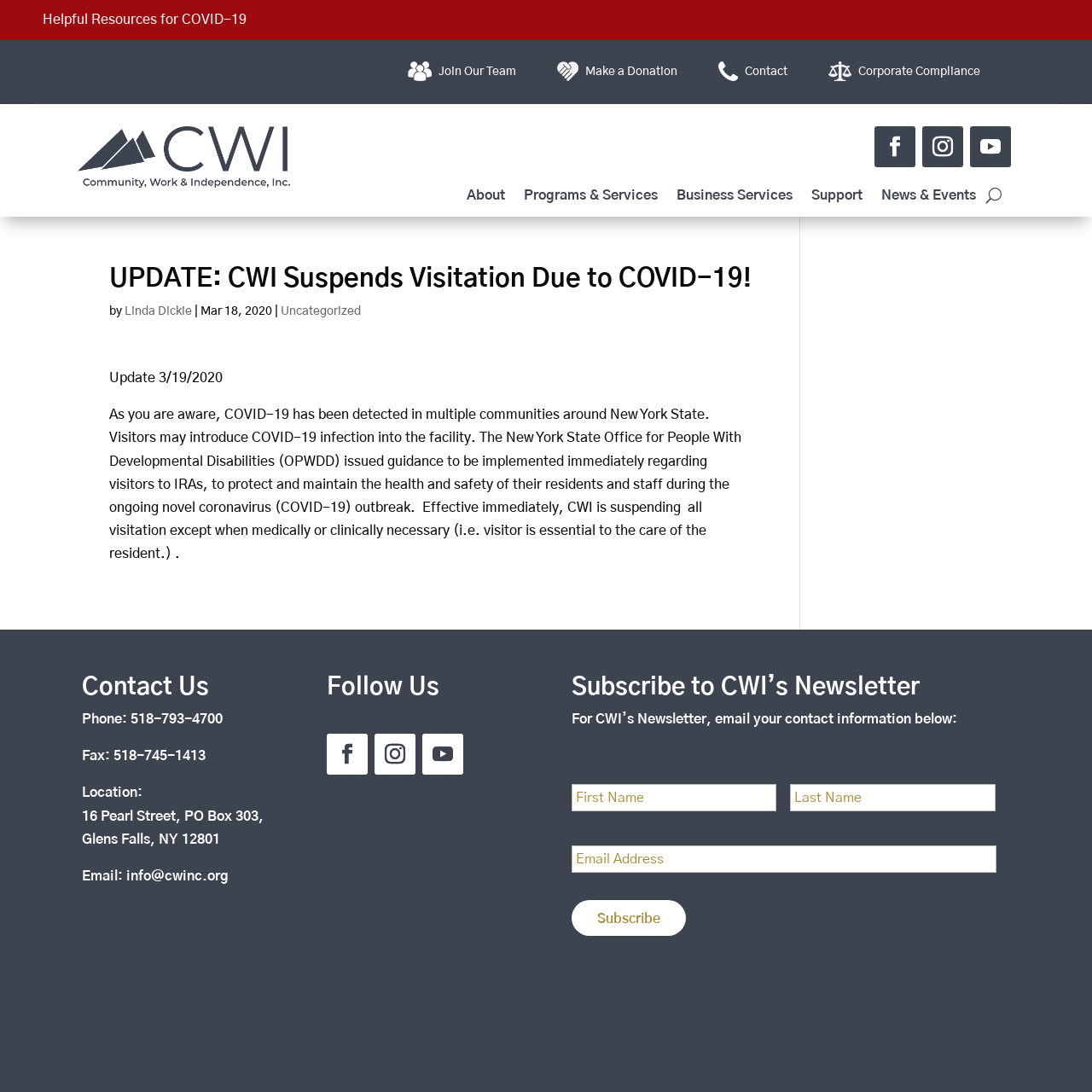What is the name of the organization?
Using the information from the image, answer the question thoroughly.

The name of the organization can be found in the logo at the top left of the webpage, which is an image with the text 'CWI Logo'.